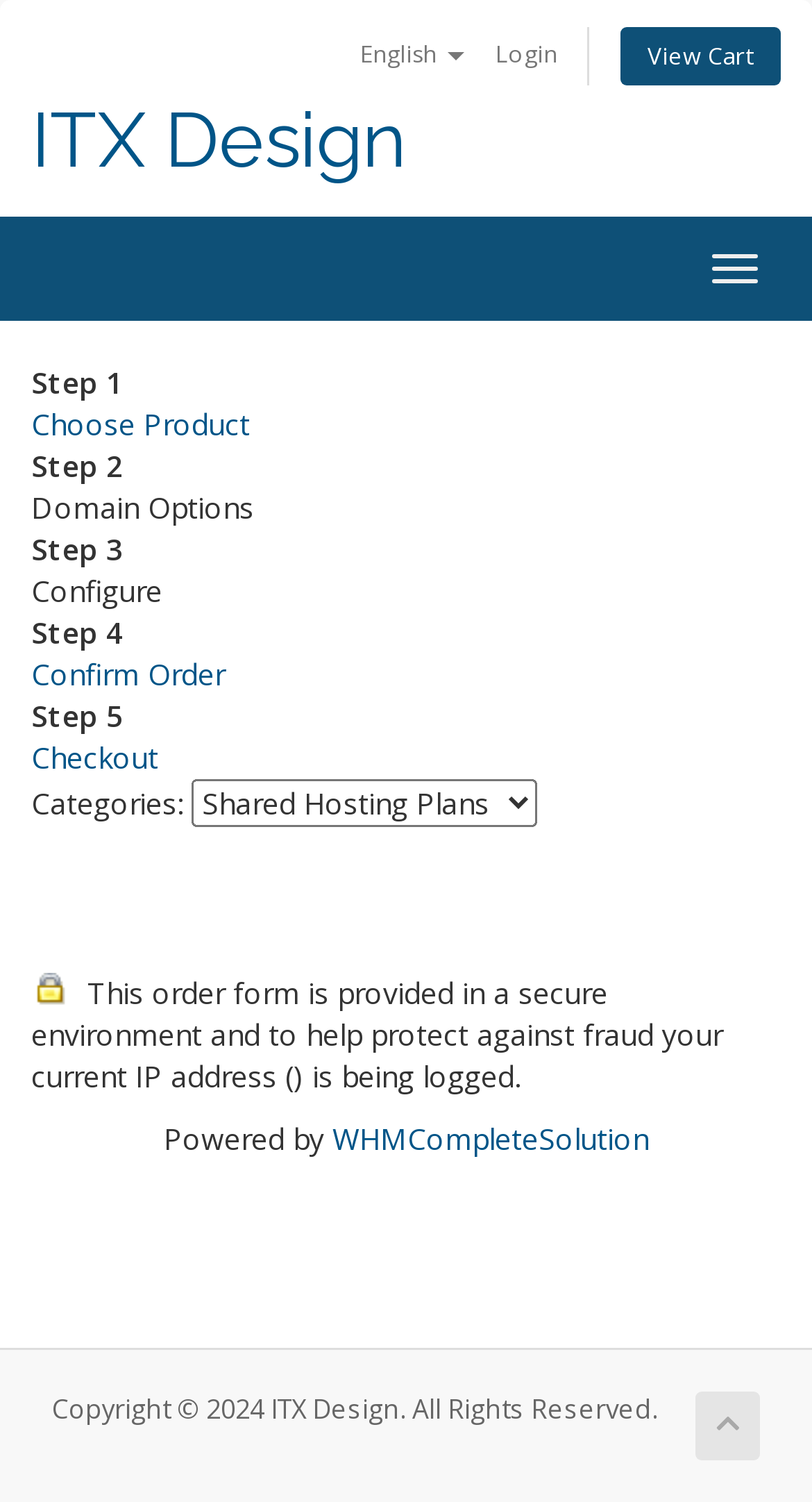What is the first step in the shopping process?
Look at the image and respond with a one-word or short-phrase answer.

Step 1